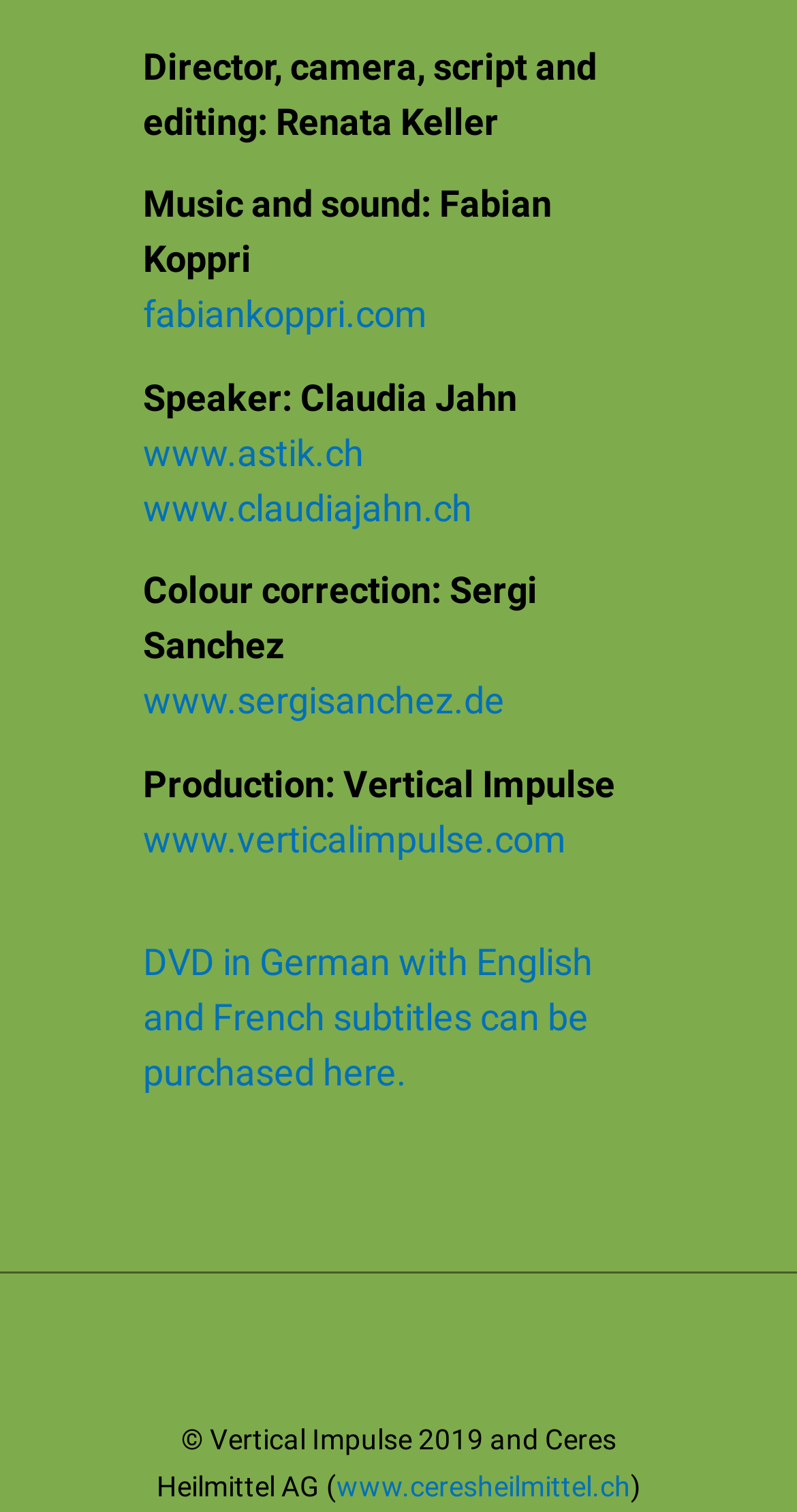Answer the question in a single word or phrase:
How many links are there on the webpage?

7